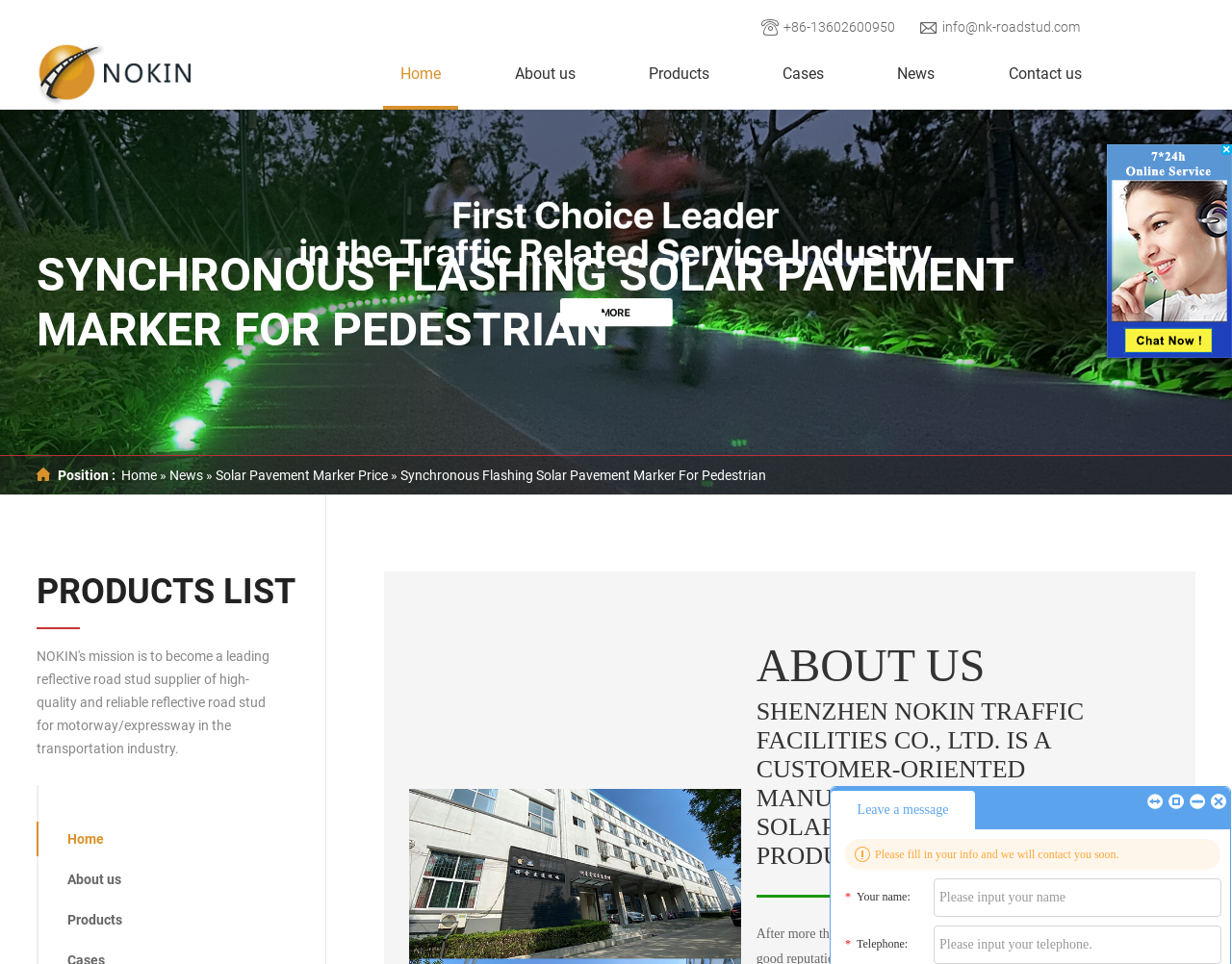Locate the bounding box for the described UI element: "About us". Ensure the coordinates are four float numbers between 0 and 1, formatted as [left, top, right, bottom].

[0.404, 0.04, 0.481, 0.114]